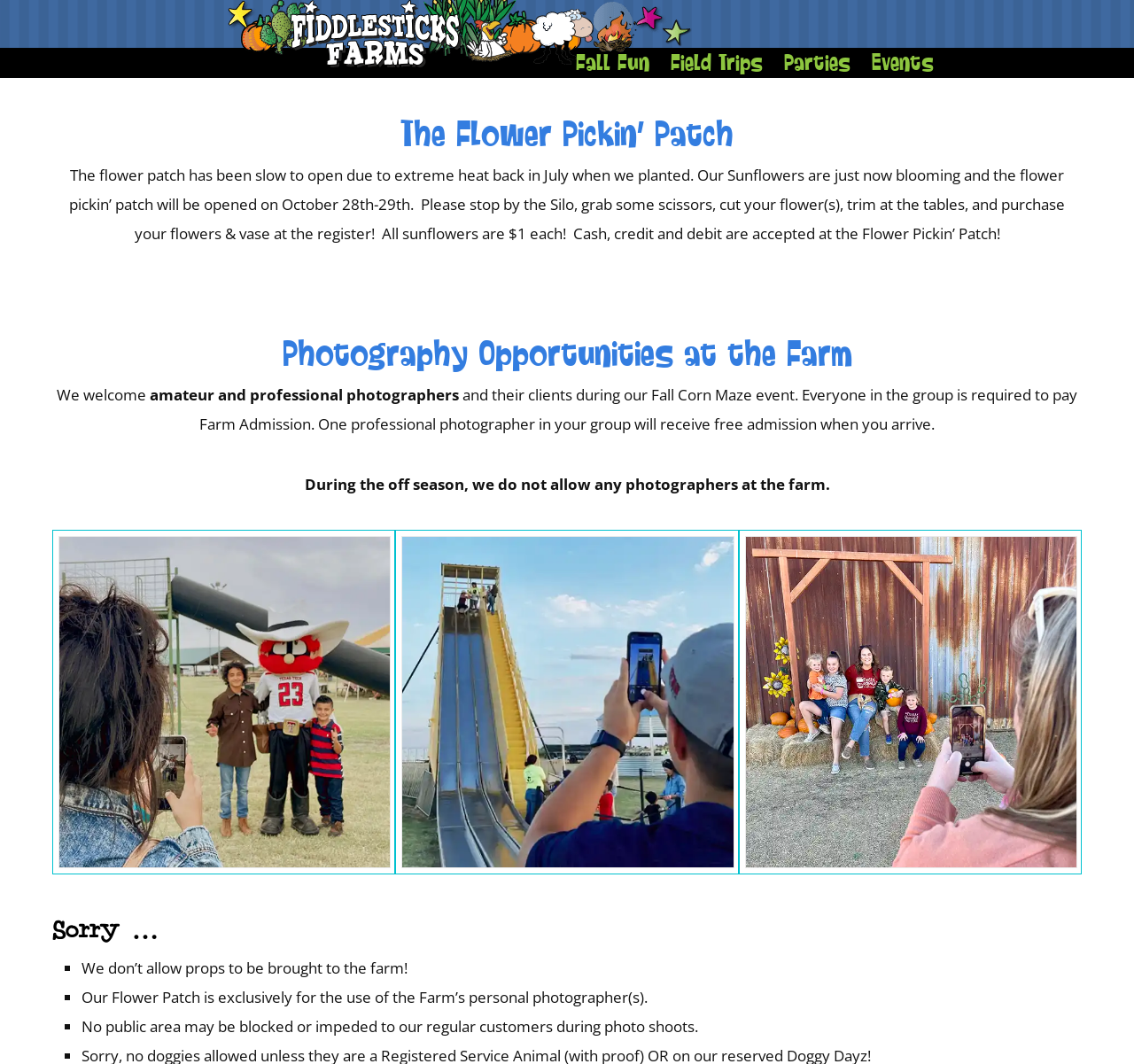Please find the bounding box for the UI component described as follows: "Buying Your Home".

None